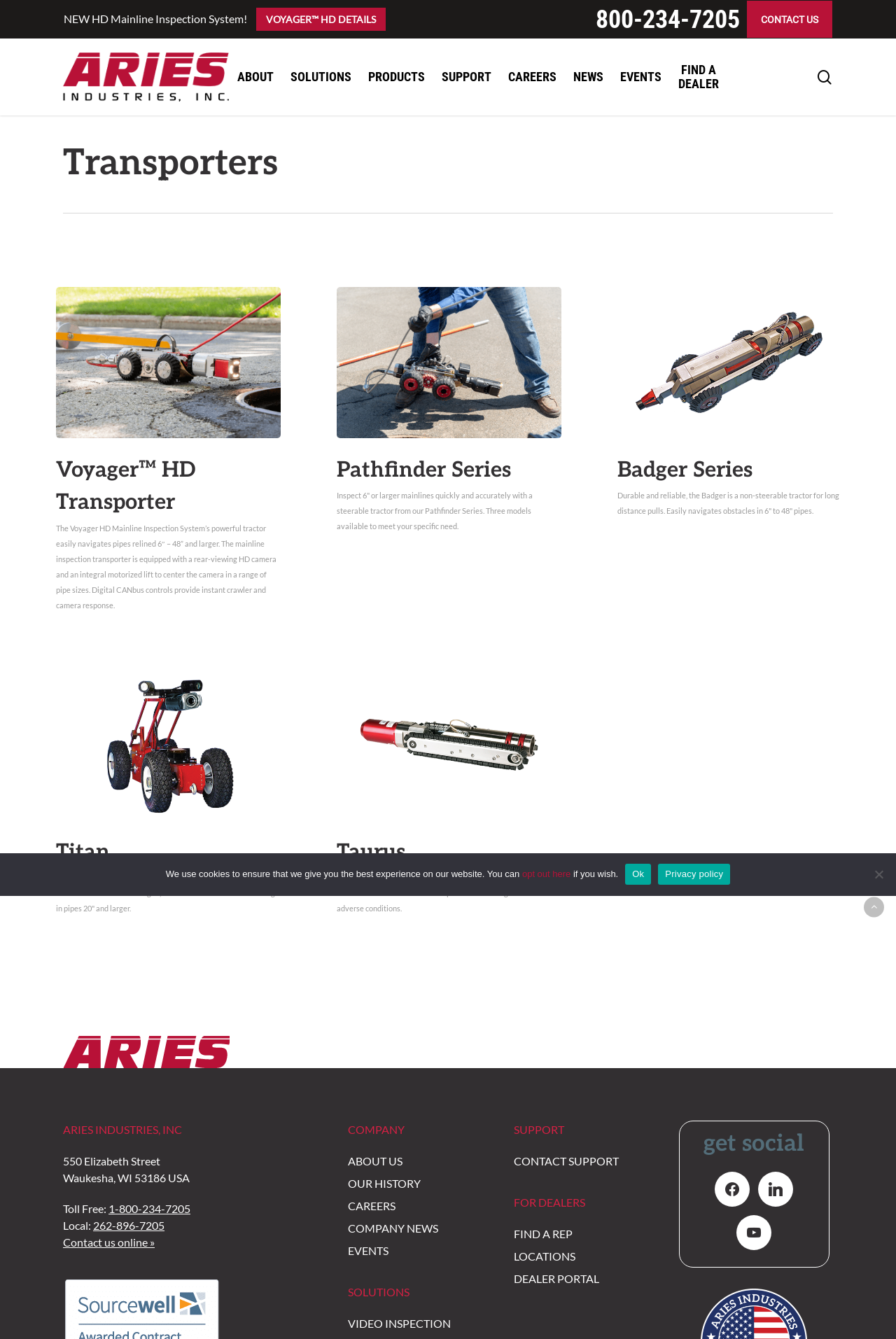Refer to the image and provide an in-depth answer to the question: 
How many models are available in the Pathfinder Series?

I found the answer by reading the description of the Pathfinder Series, which says 'Three models available to meet your specific need'.